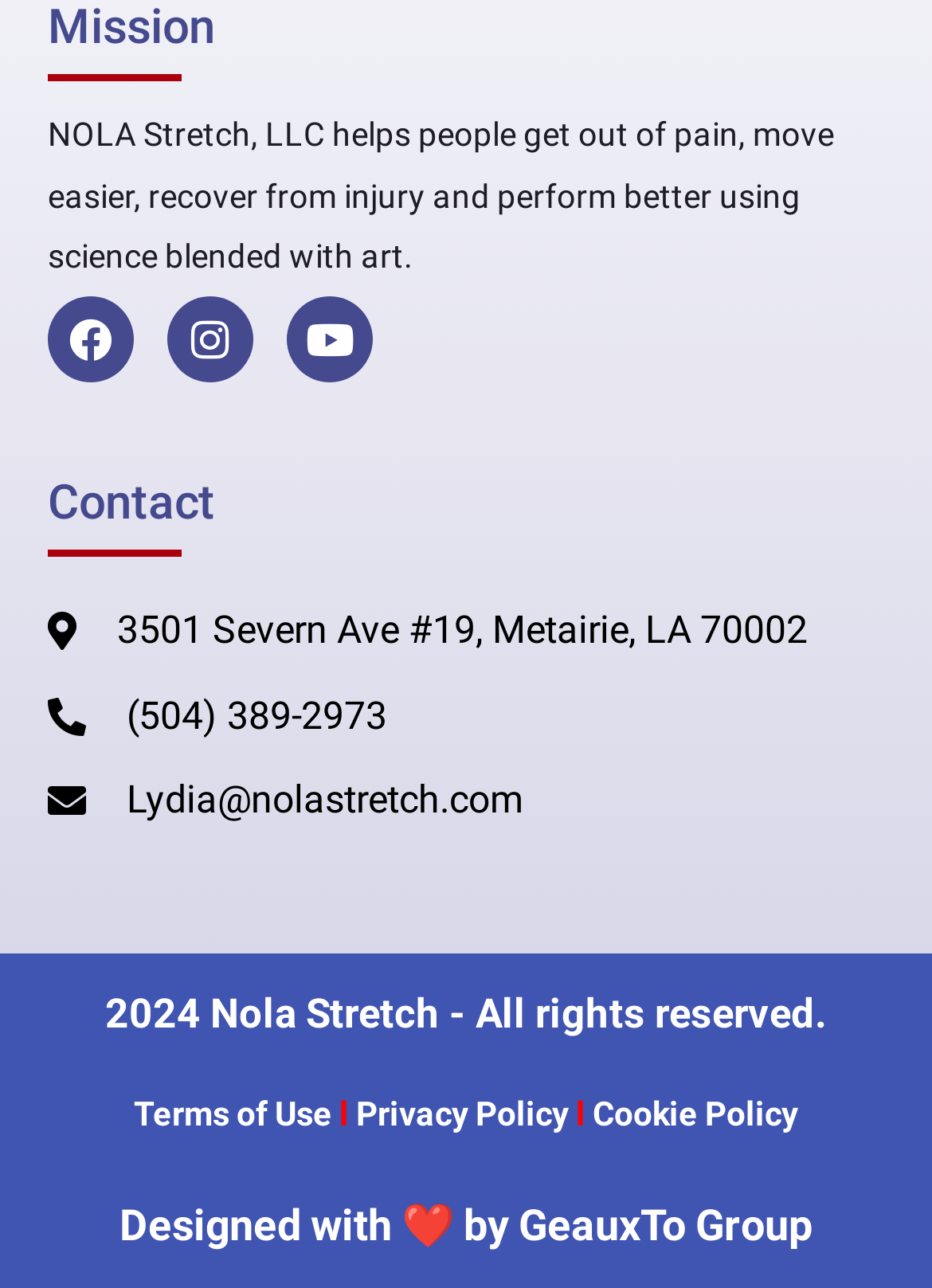What is the email address at the top?
Provide a fully detailed and comprehensive answer to the question.

I found the email address by looking at the link element at the top of the page, which has the text 'Lydia@nolastretch.com'.